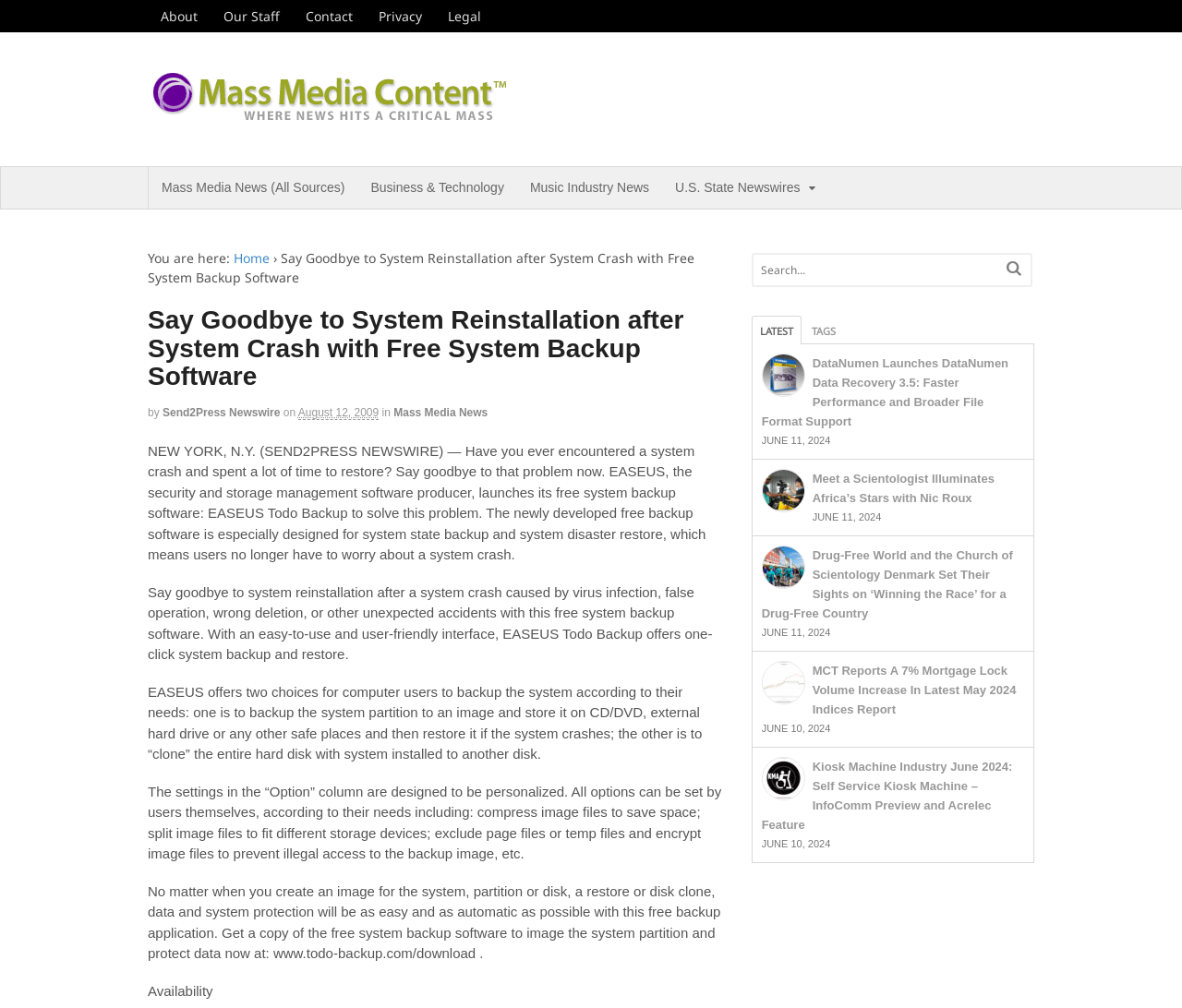What is the purpose of EASEUS Todo Backup?
Based on the content of the image, thoroughly explain and answer the question.

According to the webpage, EASEUS Todo Backup is especially designed for system state backup and system disaster restore, which means users no longer have to worry about a system crash.